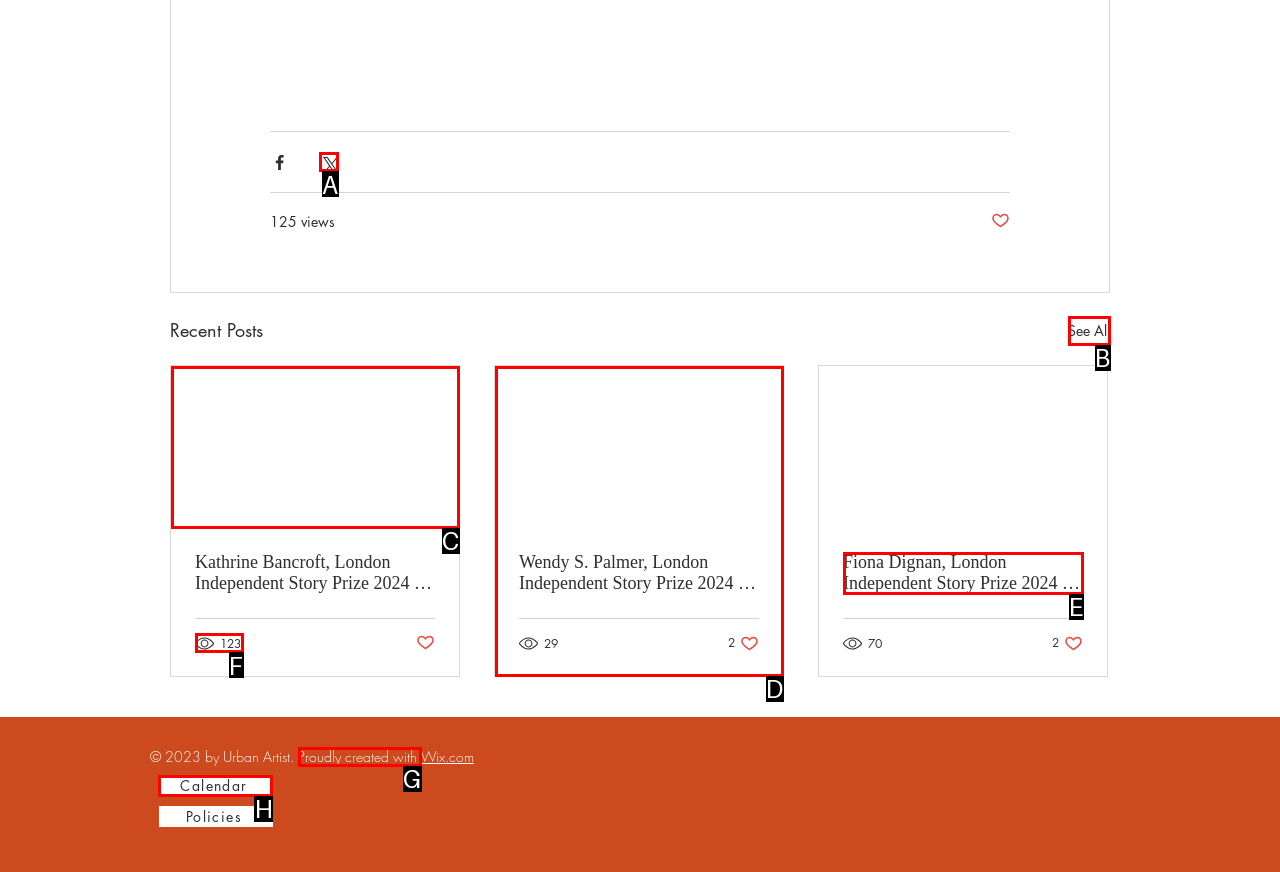Select the correct HTML element to complete the following task: View the calendar
Provide the letter of the choice directly from the given options.

H